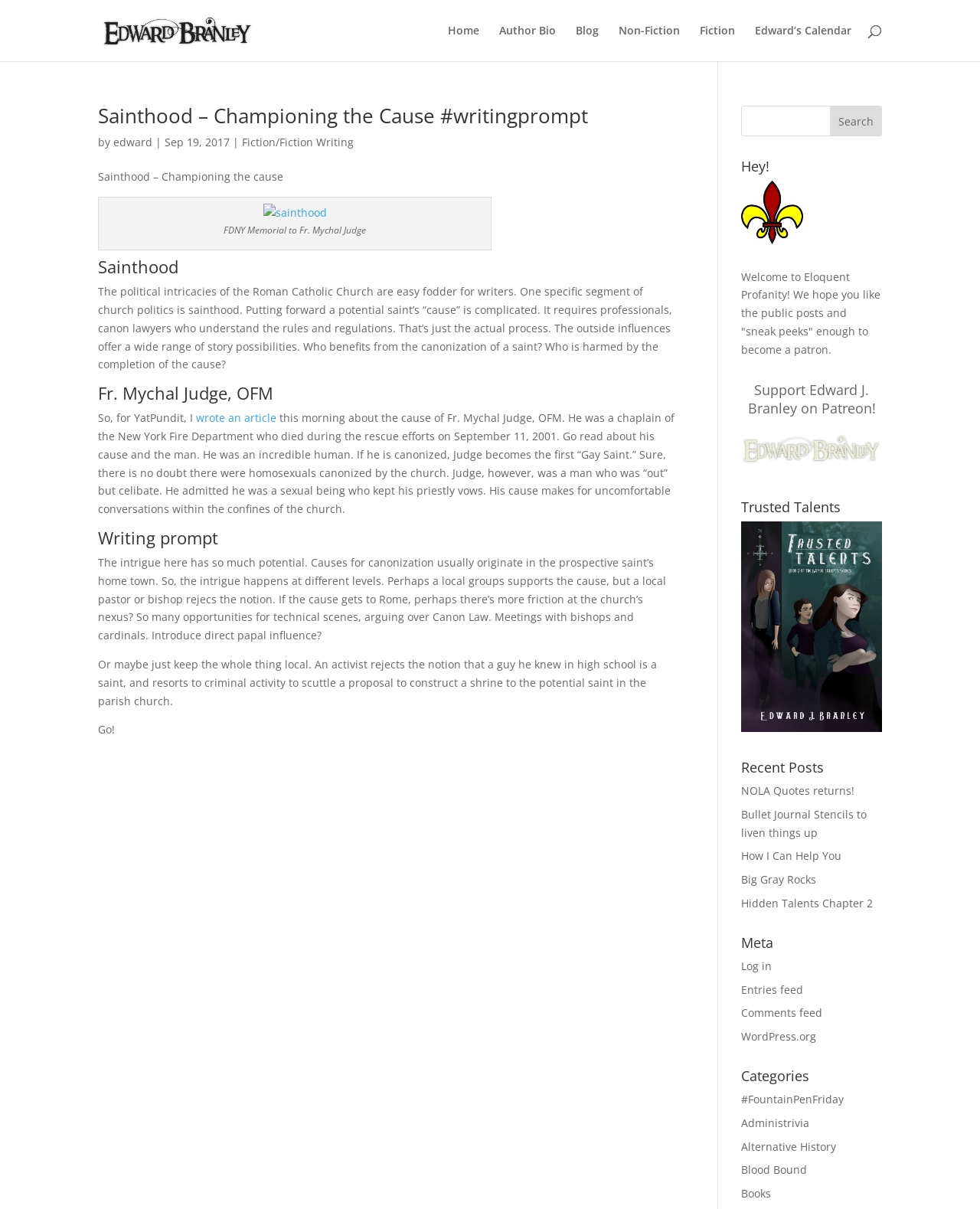Provide an in-depth caption for the elements present on the webpage.

This webpage is a blog post titled "Sainthood – Championing the Cause #writingprompt" by Edward J. Branley, dated September 19, 2017. At the top of the page, there is a link to the author's name, accompanied by an image. Below this, there are several navigation links, including "Home", "Author Bio", "Blog", "Non-Fiction", "Fiction", and "Edward's Calendar".

The main content of the page is an article about sainthood, specifically the cause of Fr. Mychal Judge, a chaplain of the New York Fire Department who died during the 9/11 rescue efforts. The article discusses the complexities of the canonization process and the potential for interesting storylines.

The article is divided into sections, each with a heading. The first section introduces the concept of sainthood and its potential for writers. The second section discusses Fr. Mychal Judge and his cause. The third section provides a writing prompt, exploring the intrigue and potential conflicts that can arise during the canonization process.

To the right of the main content, there is a sidebar with several sections. The first section is a search bar. Below this, there is a heading "Hey!" and a welcome message, inviting readers to become patrons on Patreon. There is also a link to support the author on Patreon, accompanied by an image.

The next section is titled "Trusted Talents", followed by a section titled "Recent Posts", which lists several links to other blog posts. Below this, there is a section titled "Meta", which includes links to log in, entries feed, comments feed, and WordPress.org. The final section is titled "Categories", which lists several categories, including #FountainPenFriday, Administrivia, Alternative History, Blood Bound, and Books.

Throughout the page, there are several images, including an image of the author, an image related to the article's topic, and an image accompanying the Patreon link.